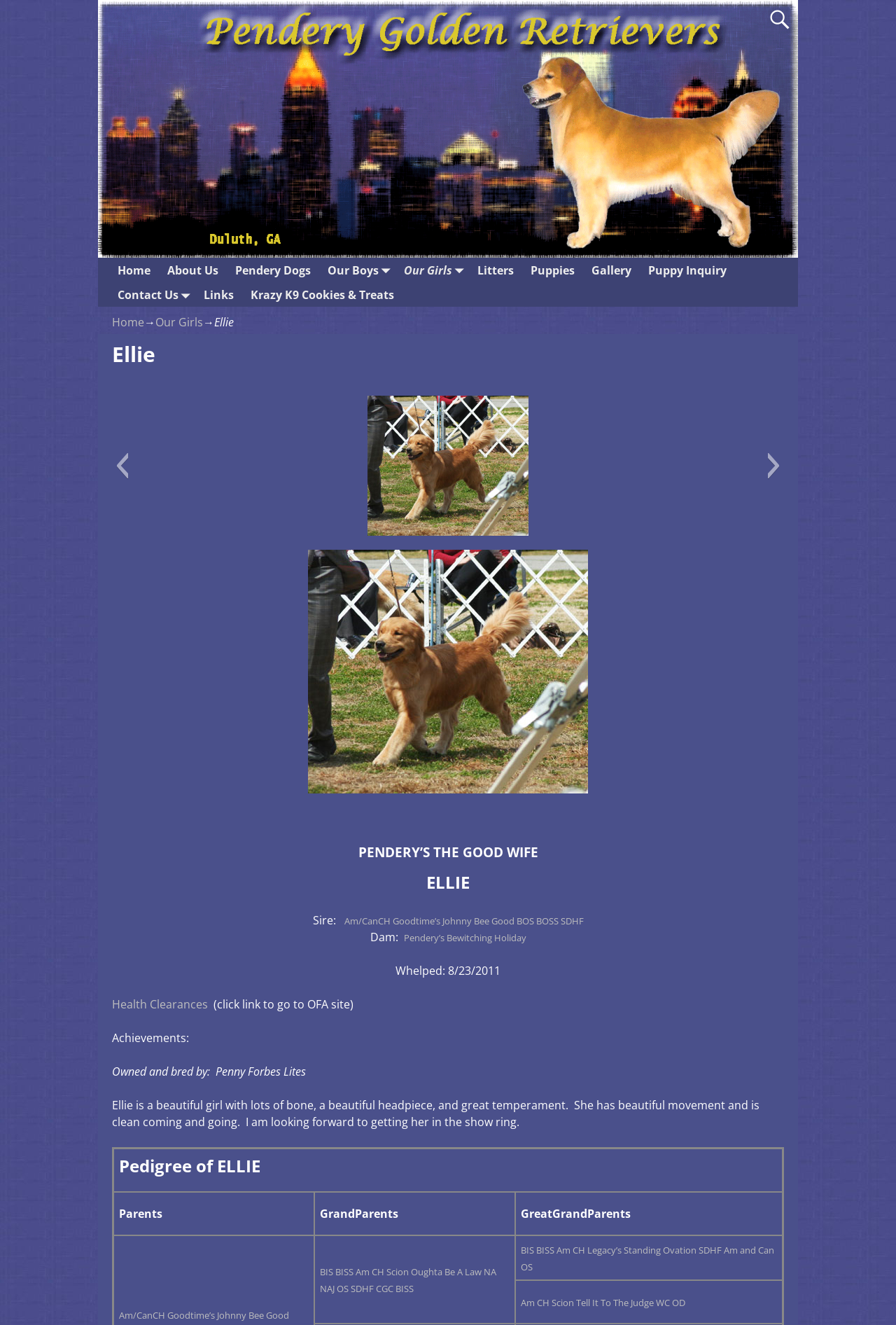Locate the bounding box coordinates of the area to click to fulfill this instruction: "view Health Clearances". The bounding box should be presented as four float numbers between 0 and 1, in the order [left, top, right, bottom].

[0.125, 0.752, 0.232, 0.764]